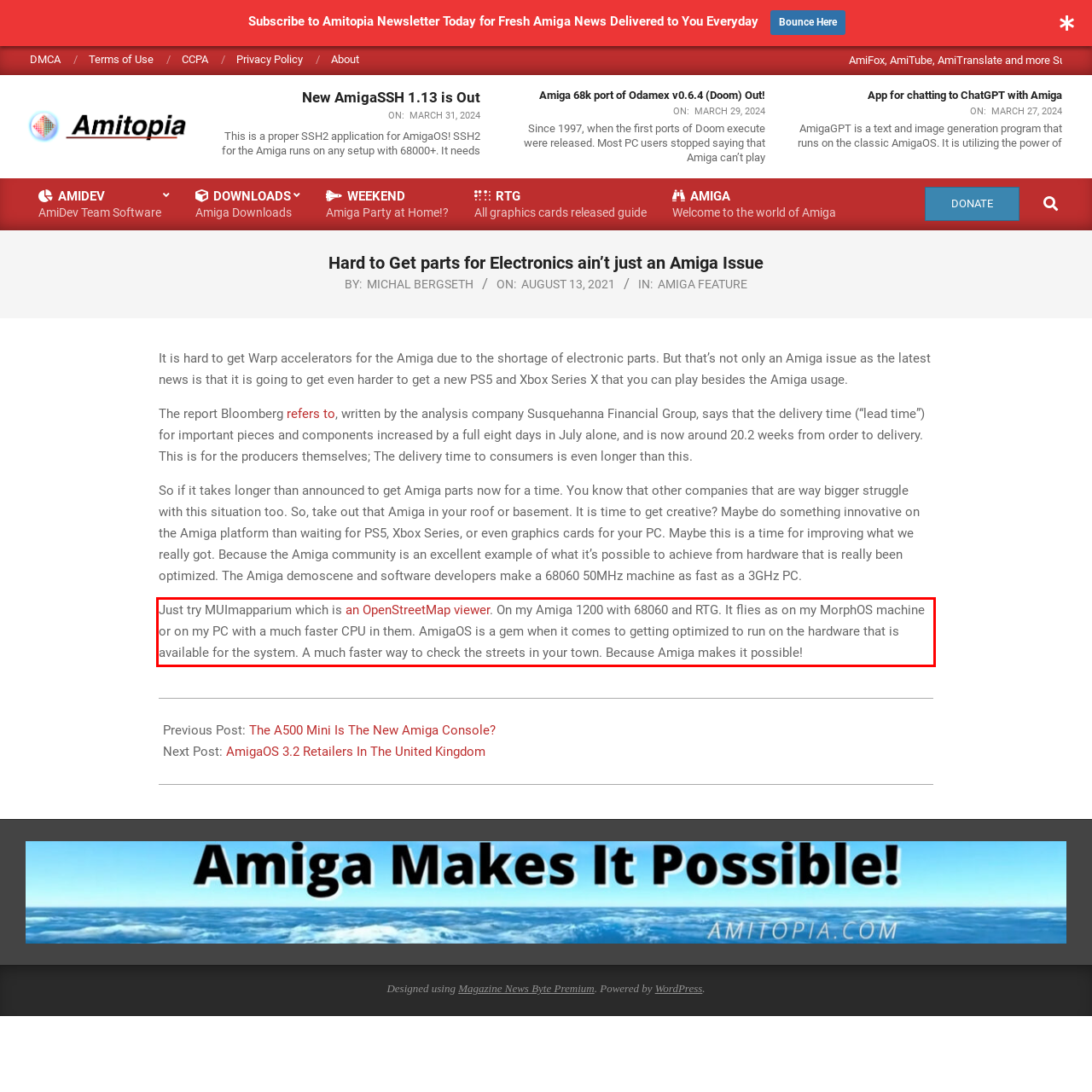Given a webpage screenshot with a red bounding box, perform OCR to read and deliver the text enclosed by the red bounding box.

Just try MUImapparium which is an OpenStreetMap viewer. On my Amiga 1200 with 68060 and RTG. It flies as on my MorphOS machine or on my PC with a much faster CPU in them. AmigaOS is a gem when it comes to getting optimized to run on the hardware that is available for the system. A much faster way to check the streets in your town. Because Amiga makes it possible!